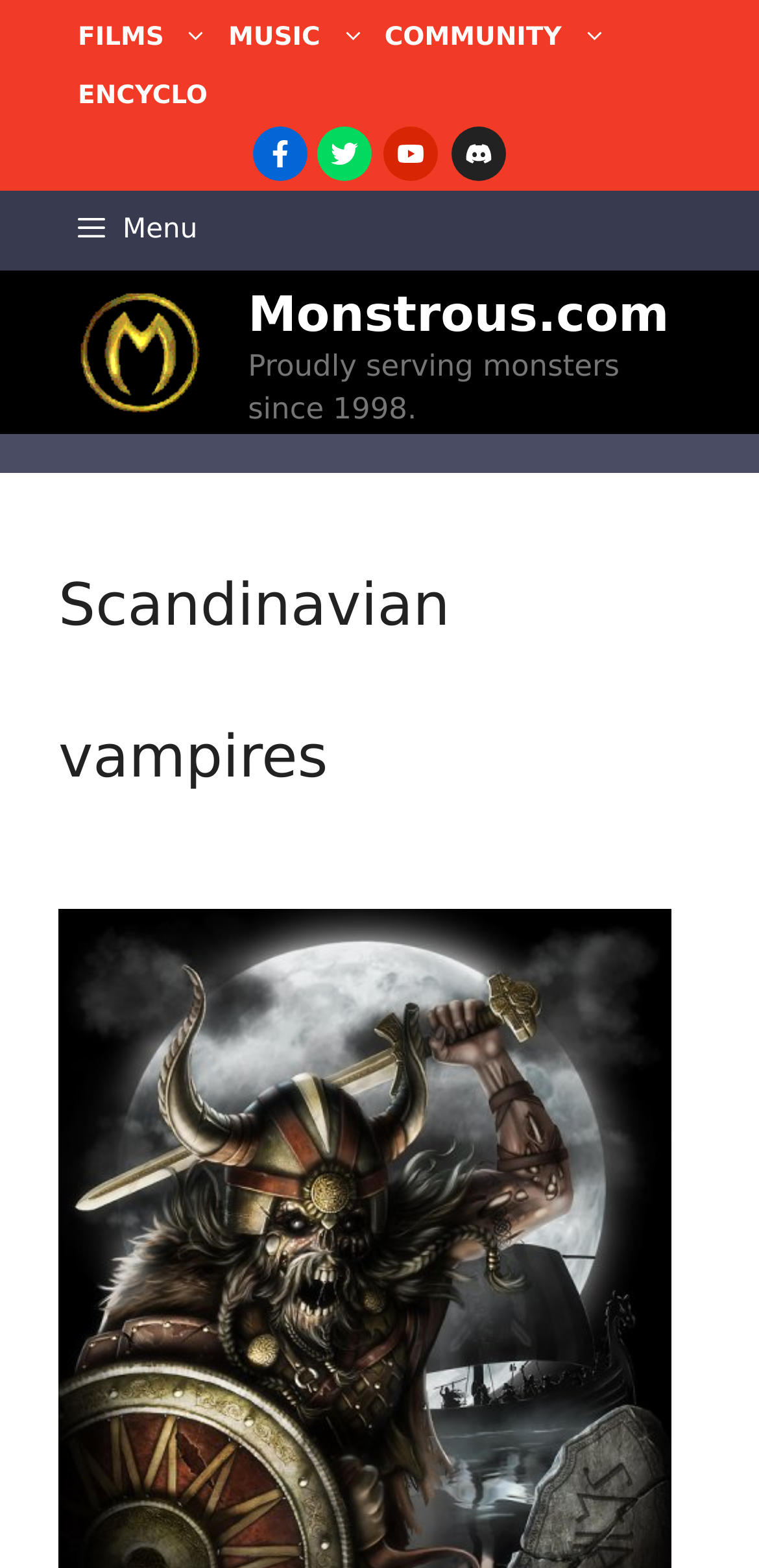What is the primary navigation menu?
Based on the image, give a concise answer in the form of a single word or short phrase.

Menu